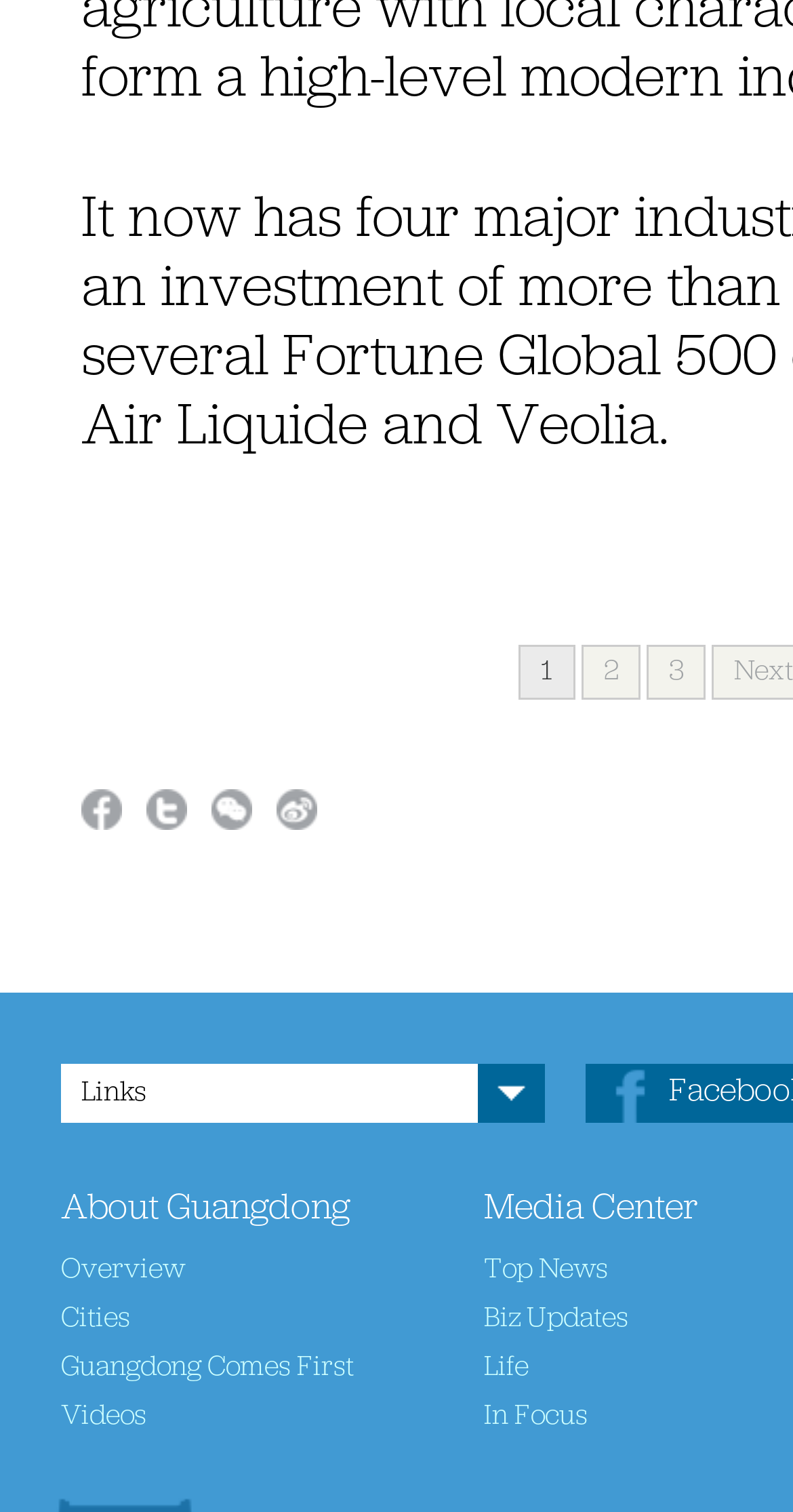From the element description: "Videos", extract the bounding box coordinates of the UI element. The coordinates should be expressed as four float numbers between 0 and 1, in the order [left, top, right, bottom].

[0.077, 0.927, 0.185, 0.947]